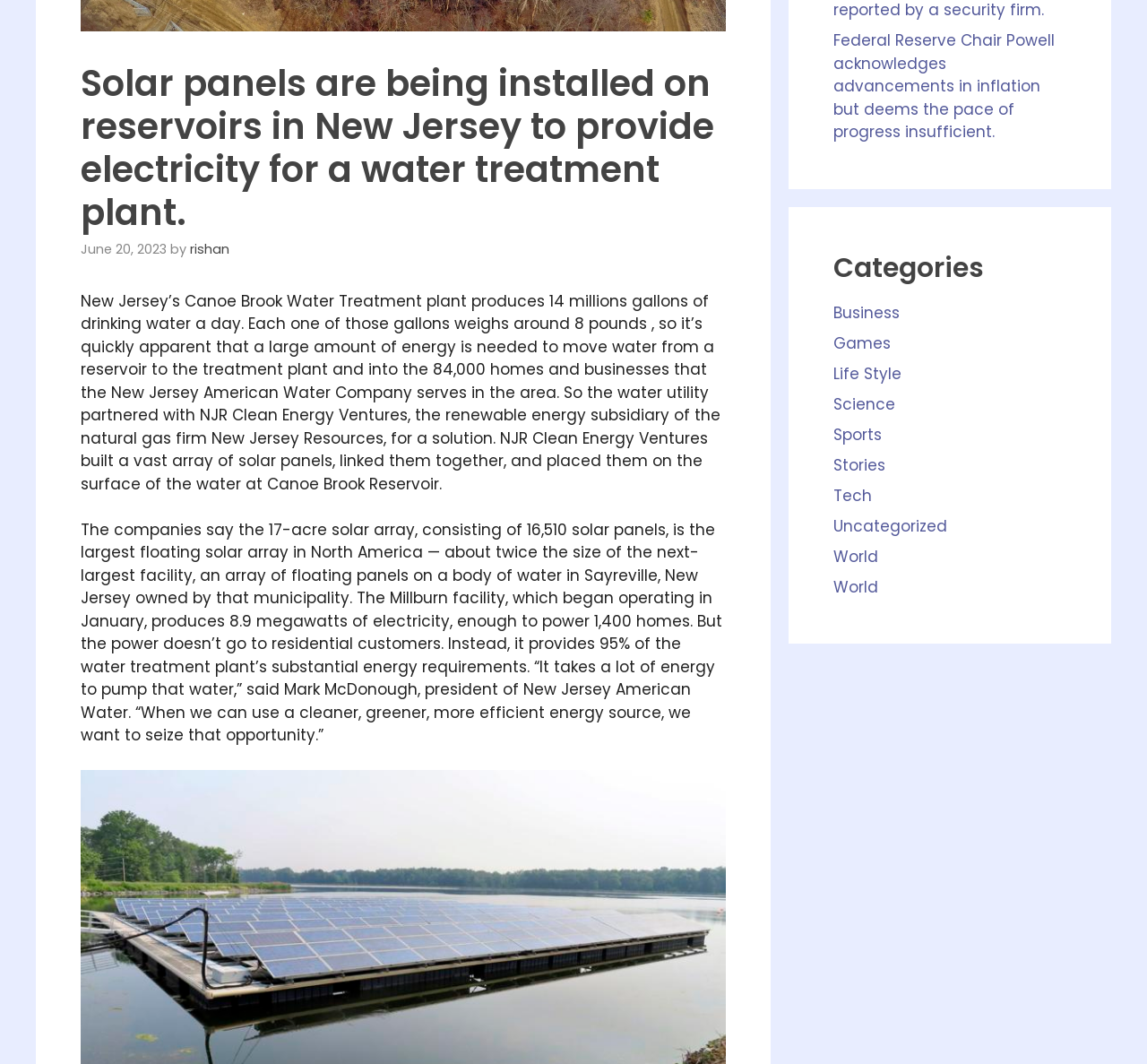Determine the bounding box coordinates of the UI element described by: "Science".

[0.727, 0.369, 0.78, 0.39]